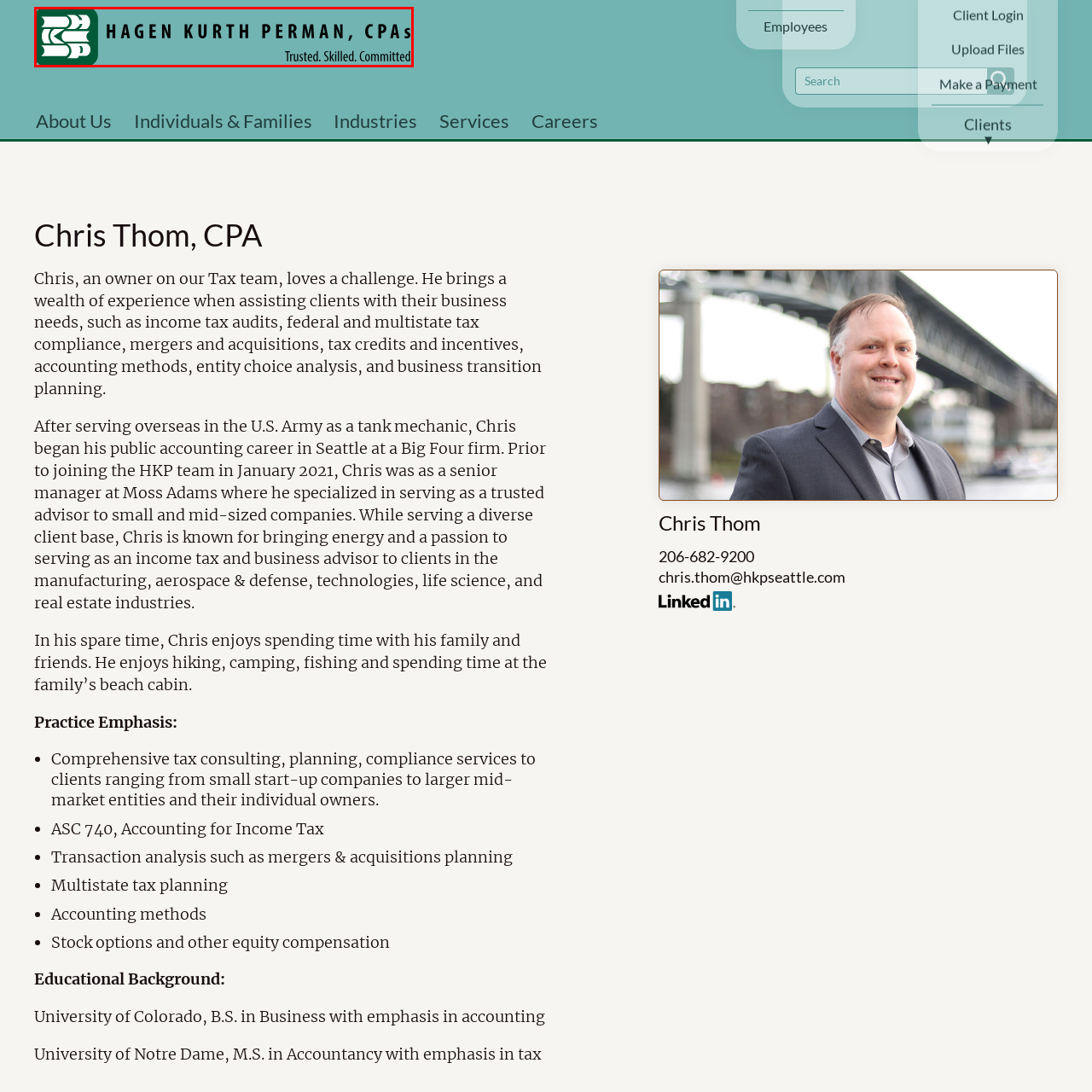What is represented in the stylized logo?
Study the image surrounded by the red bounding box and answer the question comprehensively, based on the details you see.

The logo features a stylized representation of stacked papers, which is a modern design element that reinforces the firm's professional identity and connection to the field of accounting.